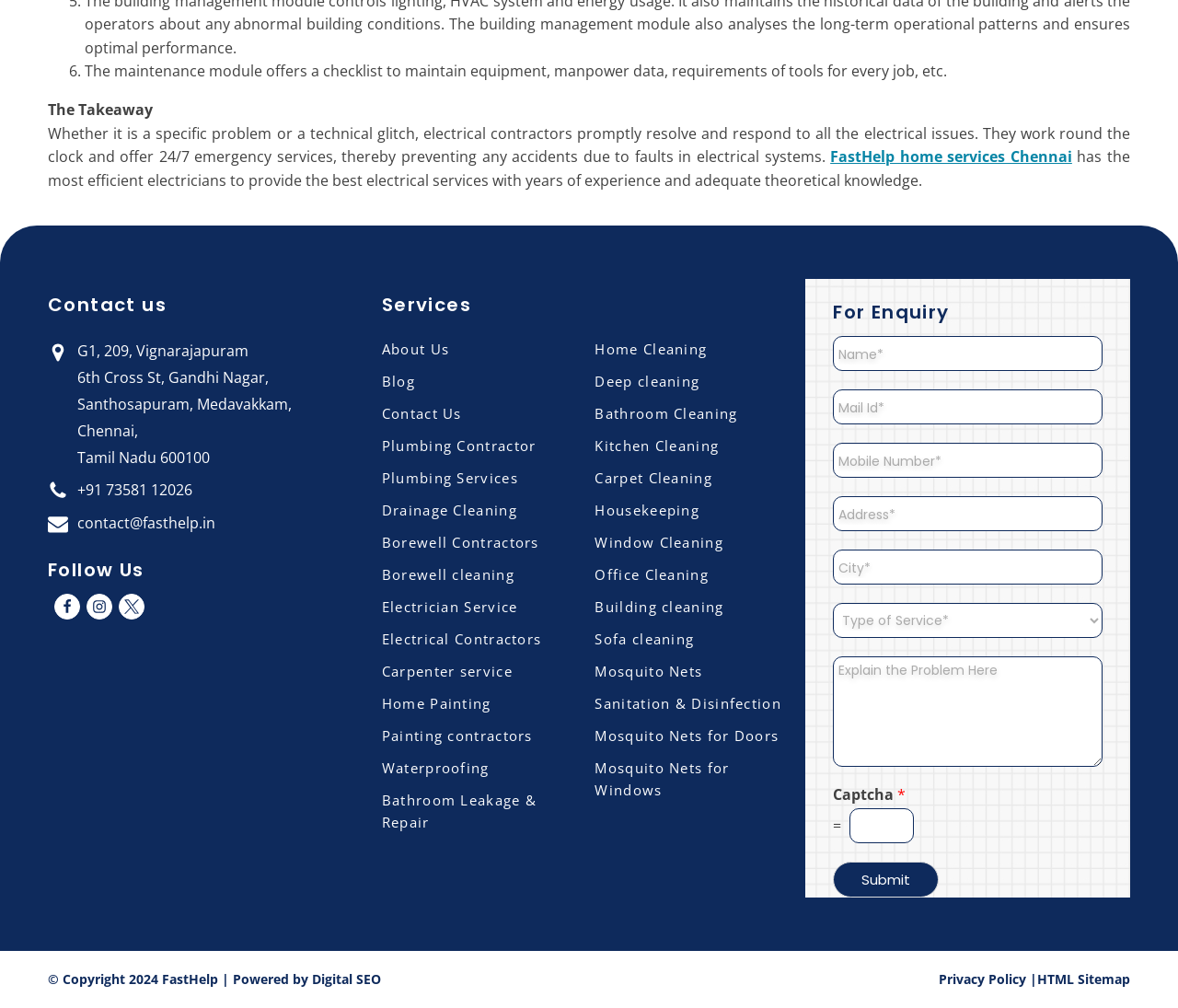Find the bounding box coordinates of the element you need to click on to perform this action: 'Click the 'Contact us' link'. The coordinates should be represented by four float values between 0 and 1, in the format [left, top, right, bottom].

[0.041, 0.29, 0.141, 0.315]